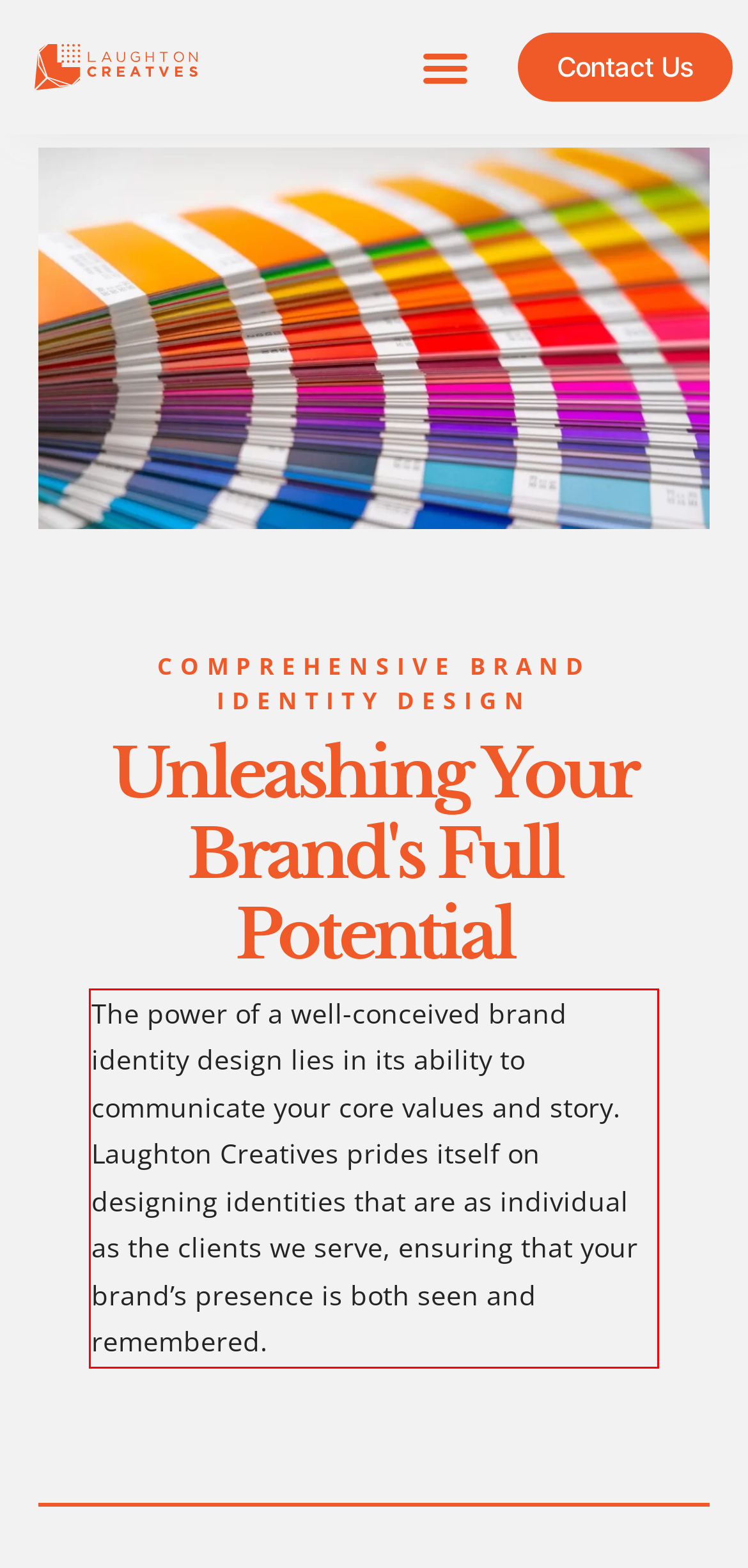In the given screenshot, locate the red bounding box and extract the text content from within it.

The power of a well-conceived brand identity design lies in its ability to communicate your core values and story. Laughton Creatives prides itself on designing identities that are as individual as the clients we serve, ensuring that your brand’s presence is both seen and remembered.